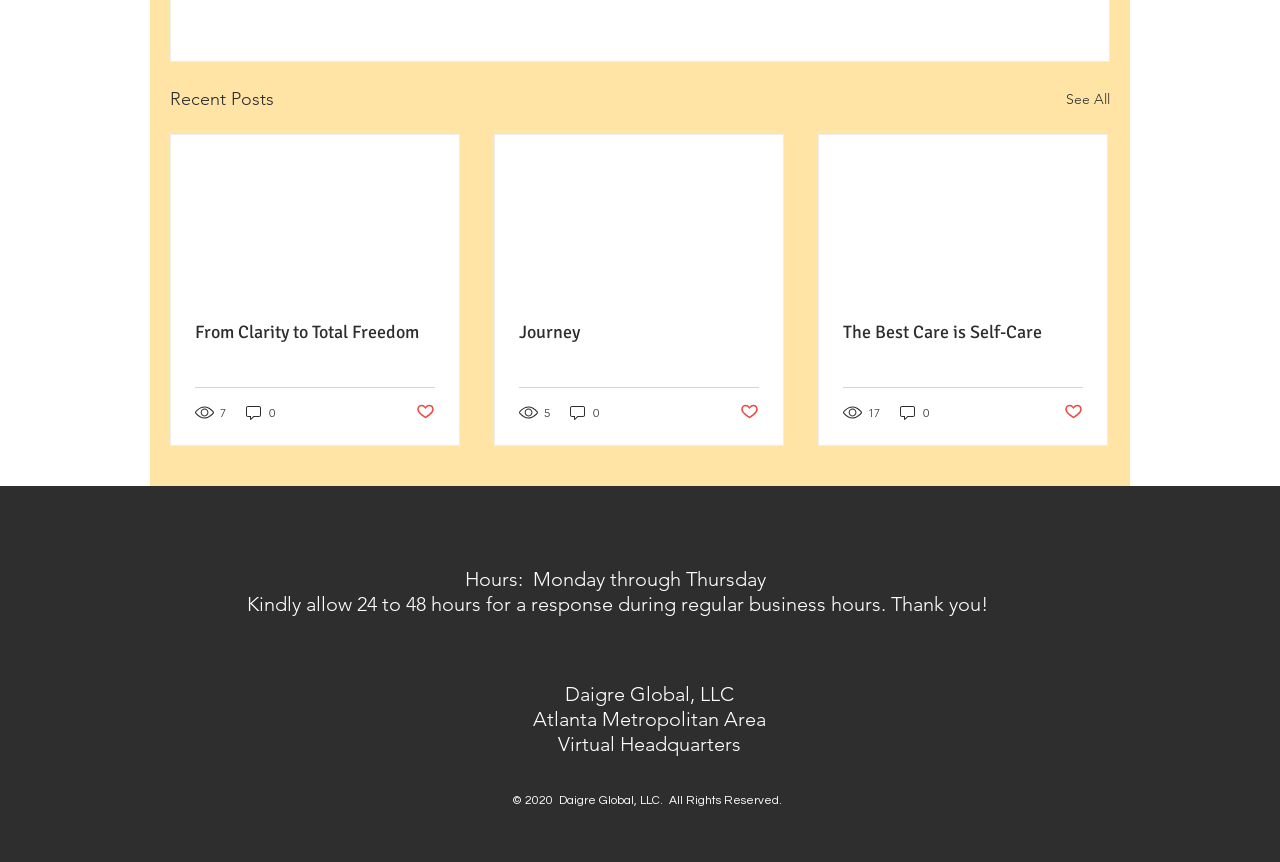Find the bounding box coordinates of the clickable element required to execute the following instruction: "Click on the 'See All' link". Provide the coordinates as four float numbers between 0 and 1, i.e., [left, top, right, bottom].

[0.833, 0.099, 0.867, 0.132]